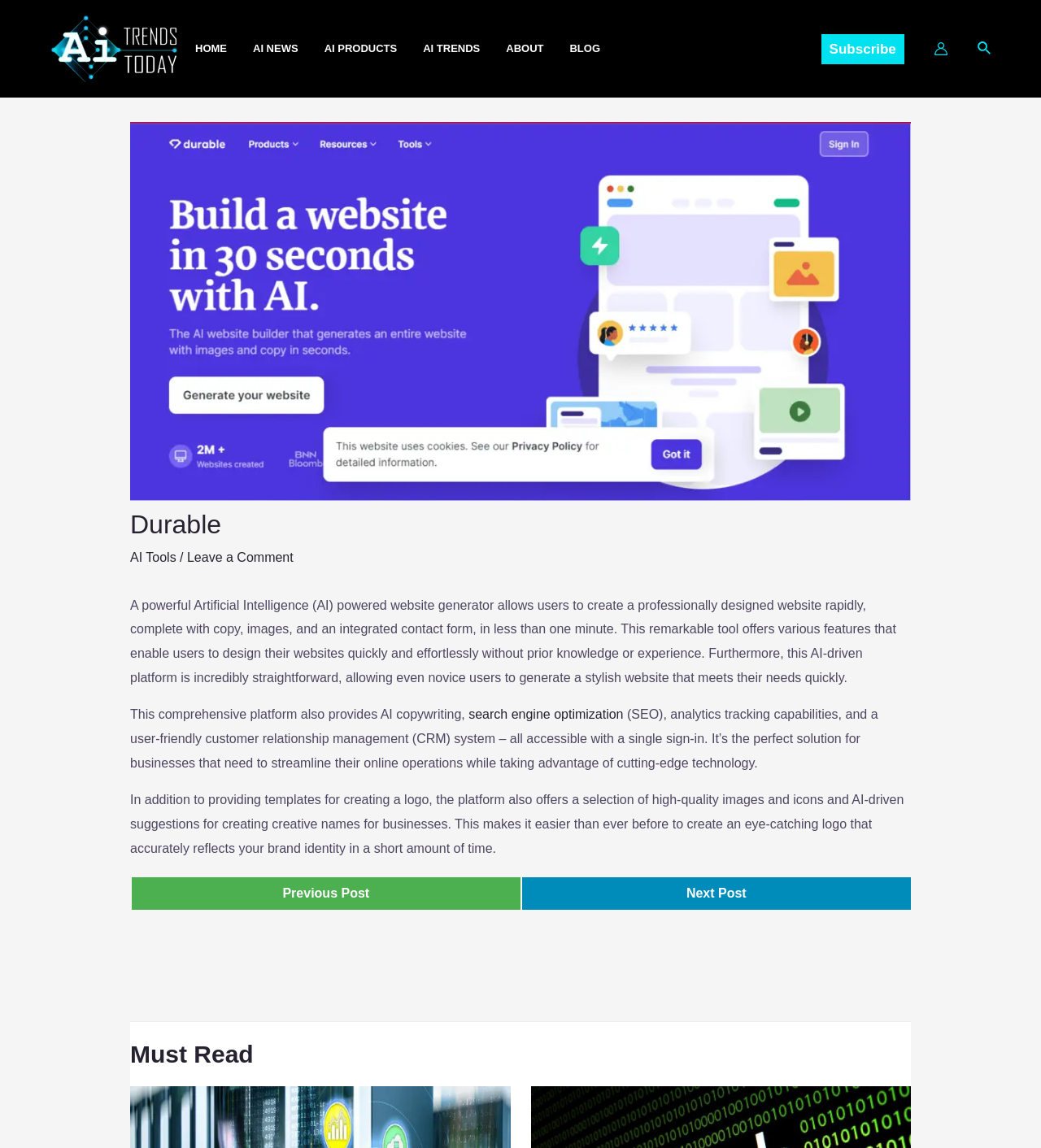Specify the bounding box coordinates of the area to click in order to follow the given instruction: "Click on the HOME link."

[0.188, 0.0, 0.243, 0.085]